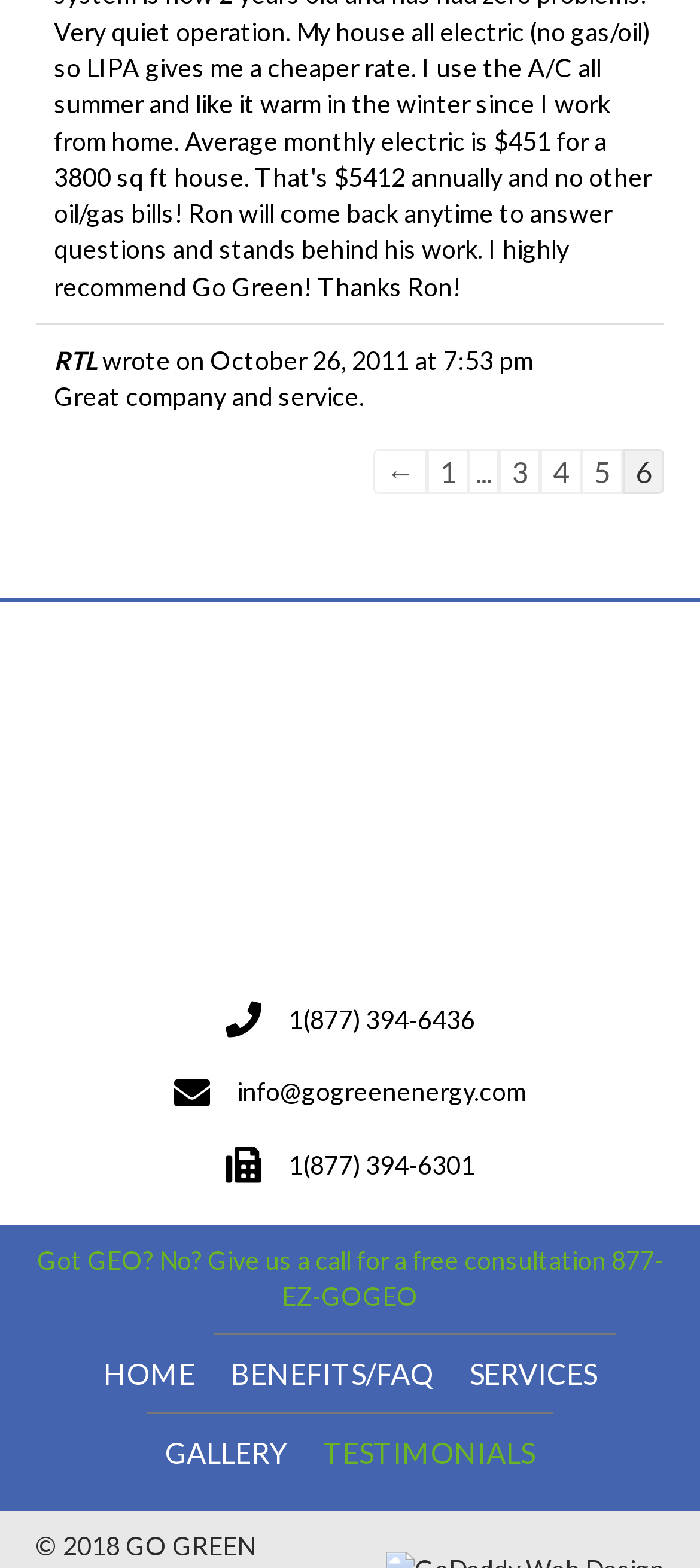Using the provided element description: "1", identify the bounding box coordinates. The coordinates should be four floats between 0 and 1 in the order [left, top, right, bottom].

[0.61, 0.286, 0.669, 0.315]